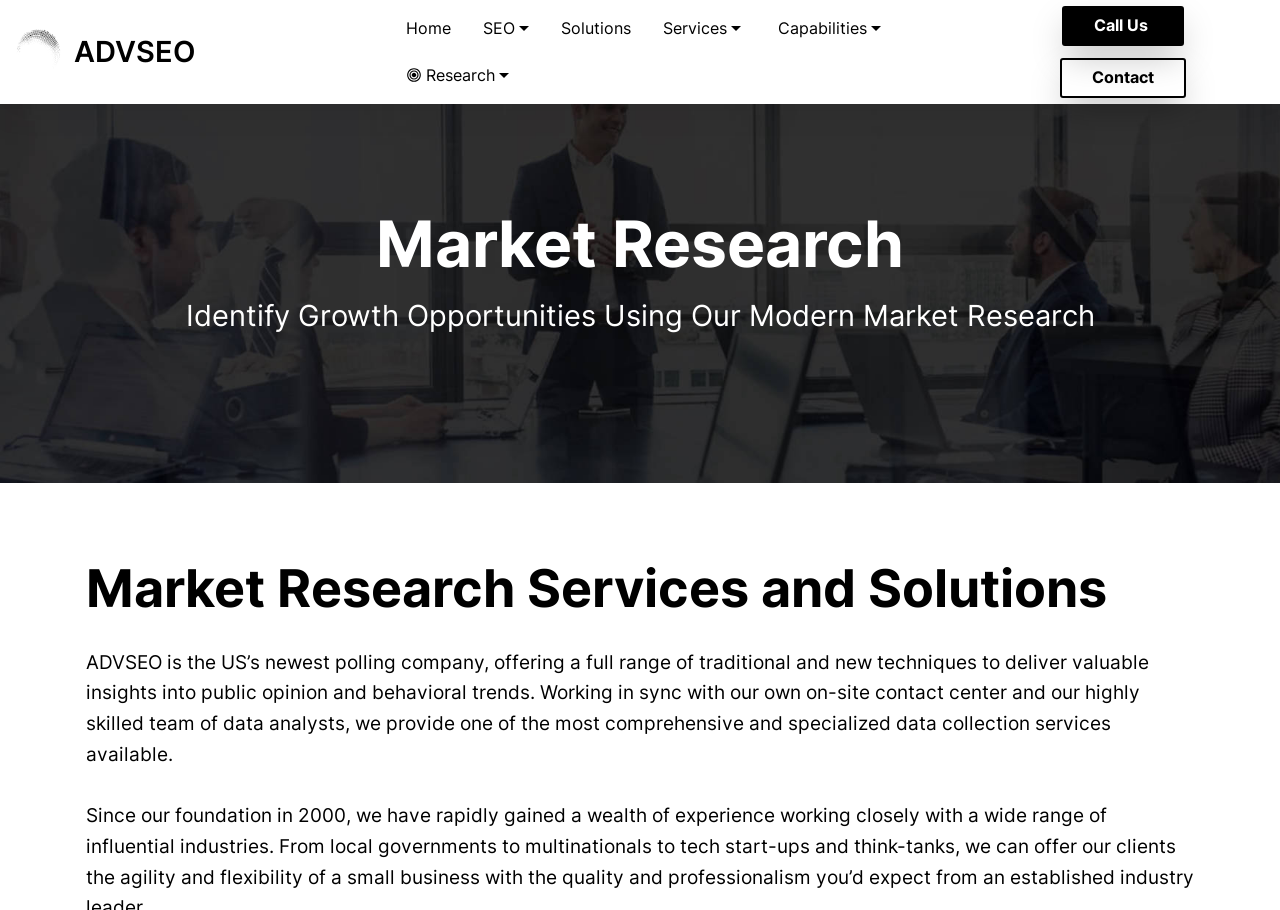Using the information from the screenshot, answer the following question thoroughly:
What is the company name?

The company name can be found in the top-left corner of the webpage, where the logo and the text 'ADVSEO' are located.